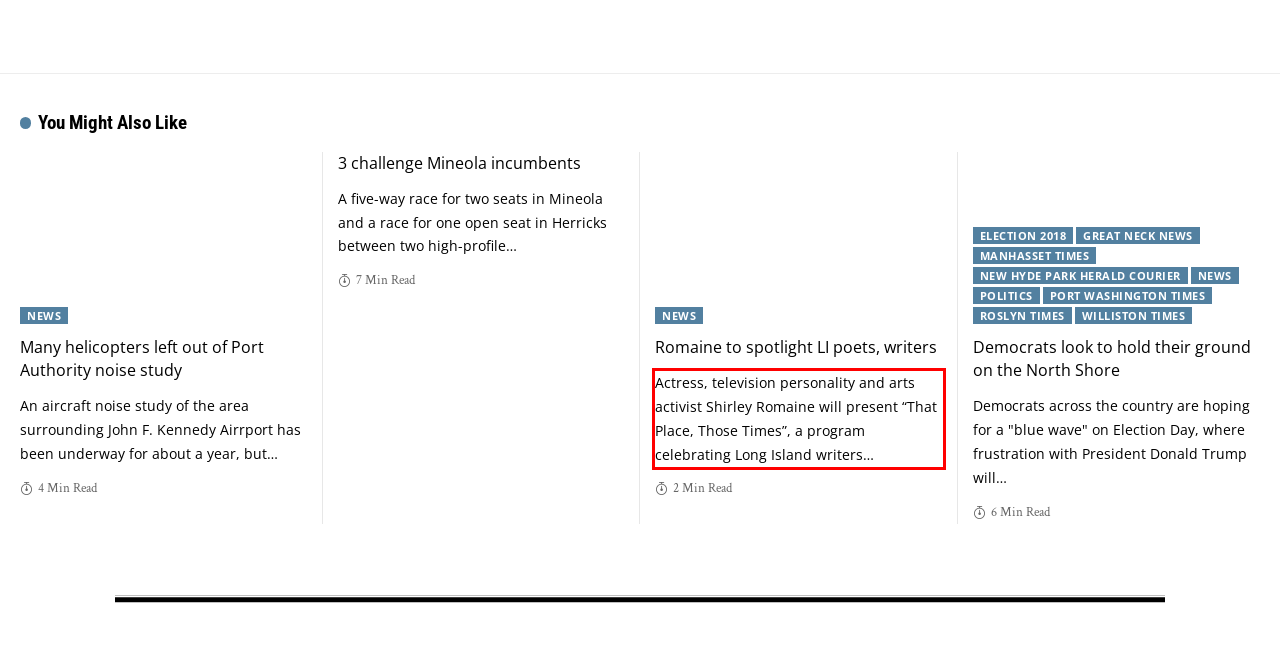Please identify and extract the text content from the UI element encased in a red bounding box on the provided webpage screenshot.

Actress, television personality and arts activist Shirley Romaine will present “That Place, Those Times”, a program celebrating Long Island writers…